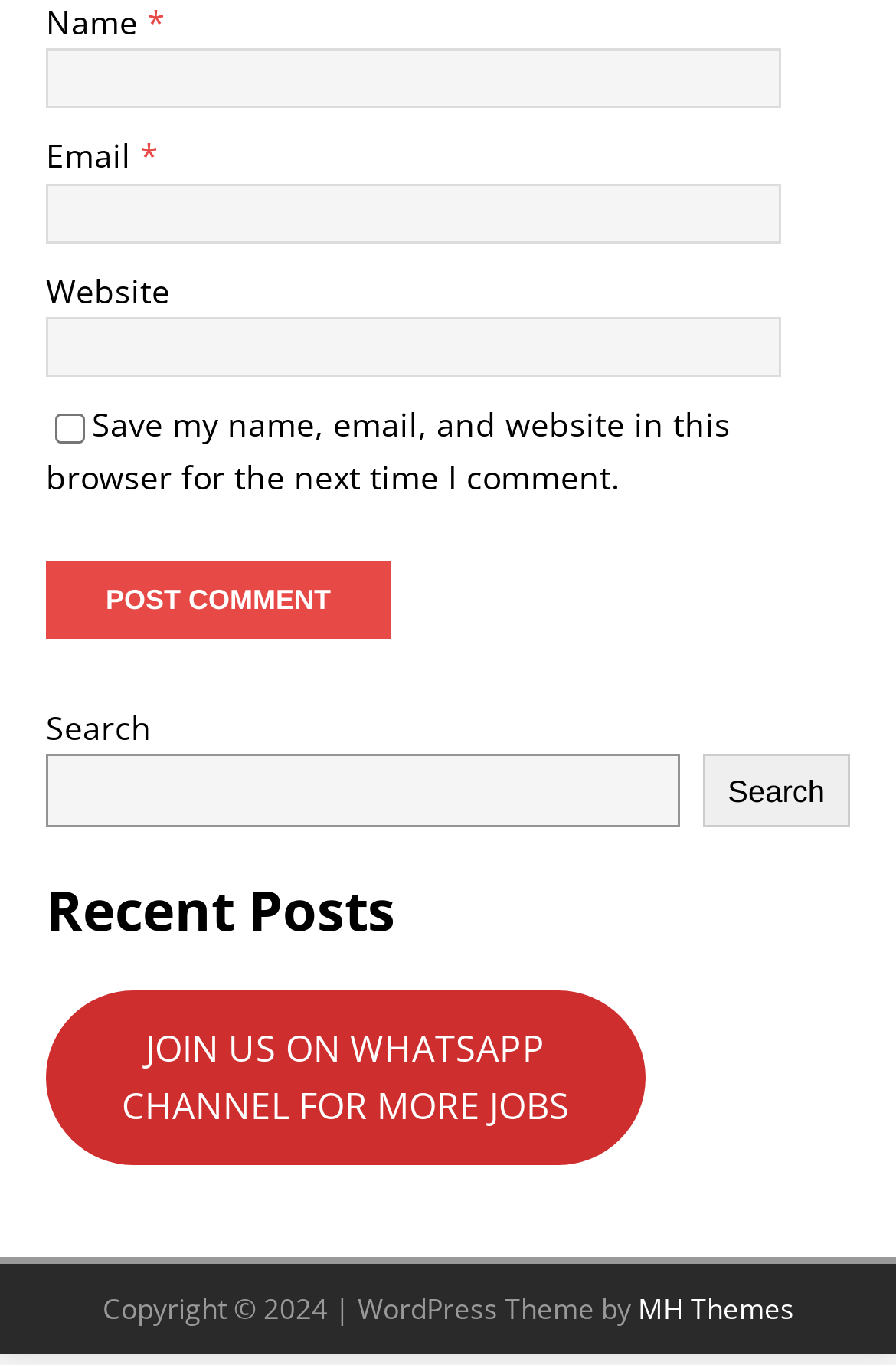Locate the bounding box coordinates of the clickable part needed for the task: "Post a comment".

[0.051, 0.411, 0.436, 0.468]